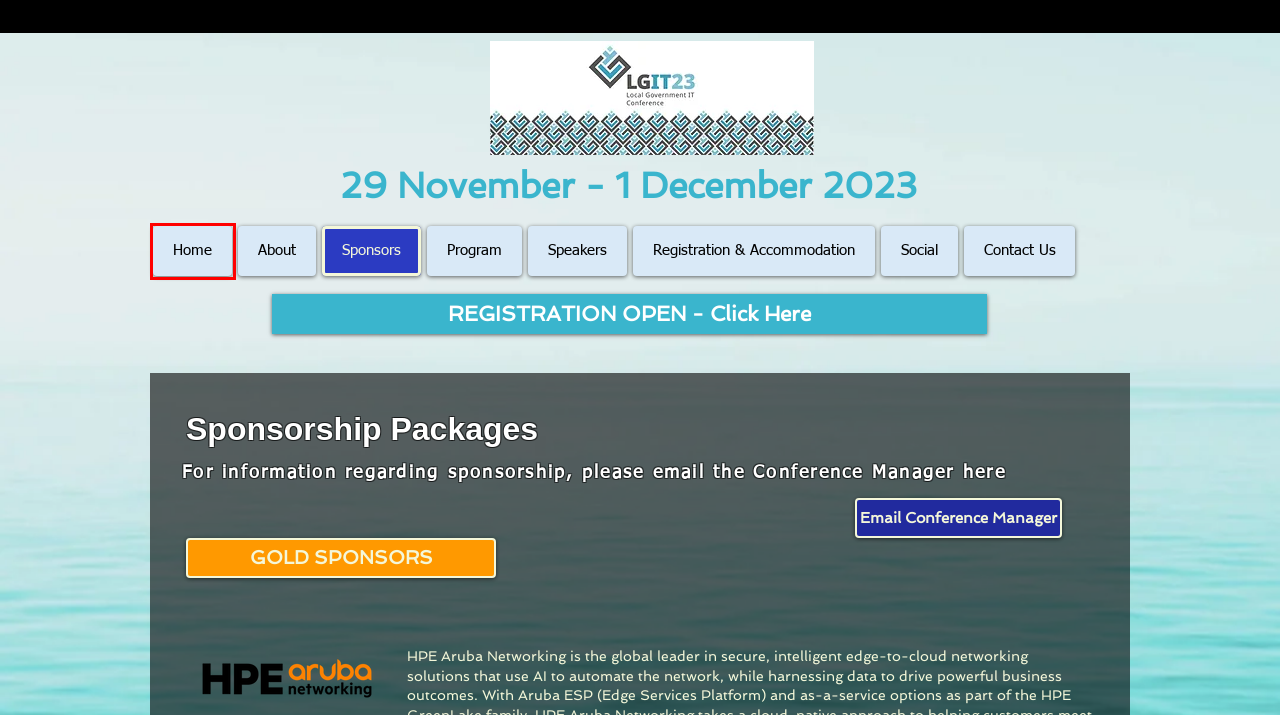Examine the screenshot of a webpage with a red bounding box around a UI element. Select the most accurate webpage description that corresponds to the new page after clicking the highlighted element. Here are the choices:
A. LGIT2023 | Coffs Harbour | Opal Cove Resort - Coffs Coast, Opal Boulevard, Korora NSW, Australia
B. Speakers | LGIT2023
C. Registration & Accommodation | LGIT2023
D. SAF Australia - Microwave radio networks
E. Contact Us | LGIT2023
F. Rapid7 Cybersecurity - Command Your Attack Surface
G. About | LGIT2023
H. Social | LGIT2023

A